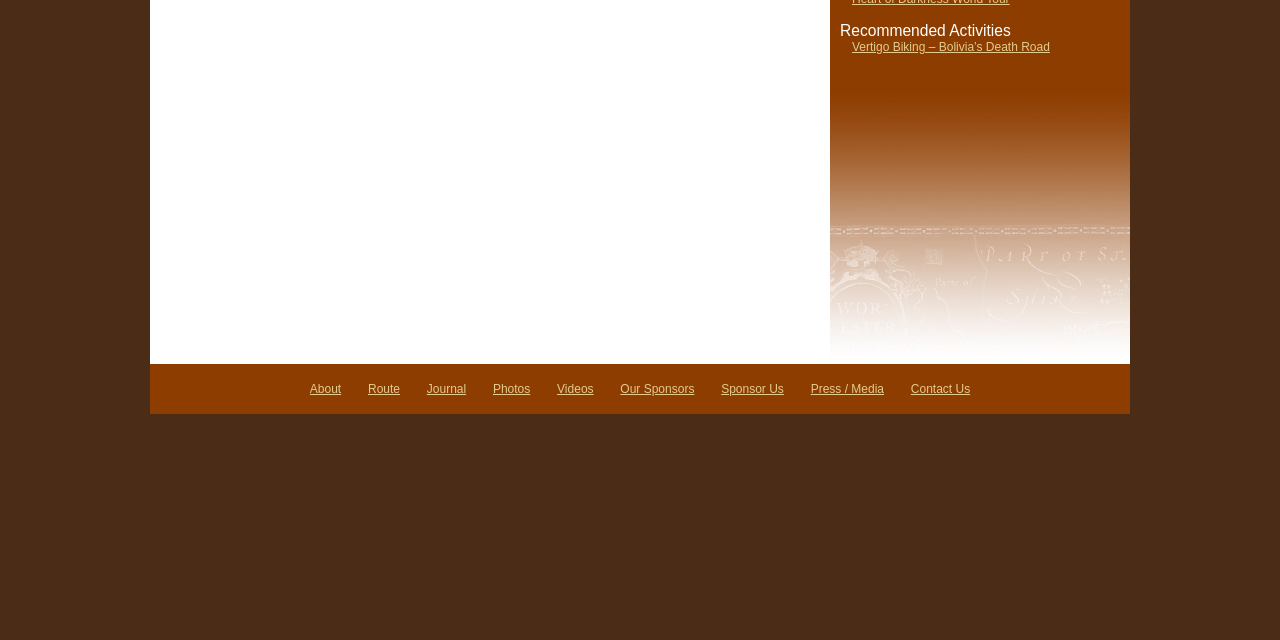Given the description "Press / Media", provide the bounding box coordinates of the corresponding UI element.

[0.633, 0.597, 0.691, 0.619]